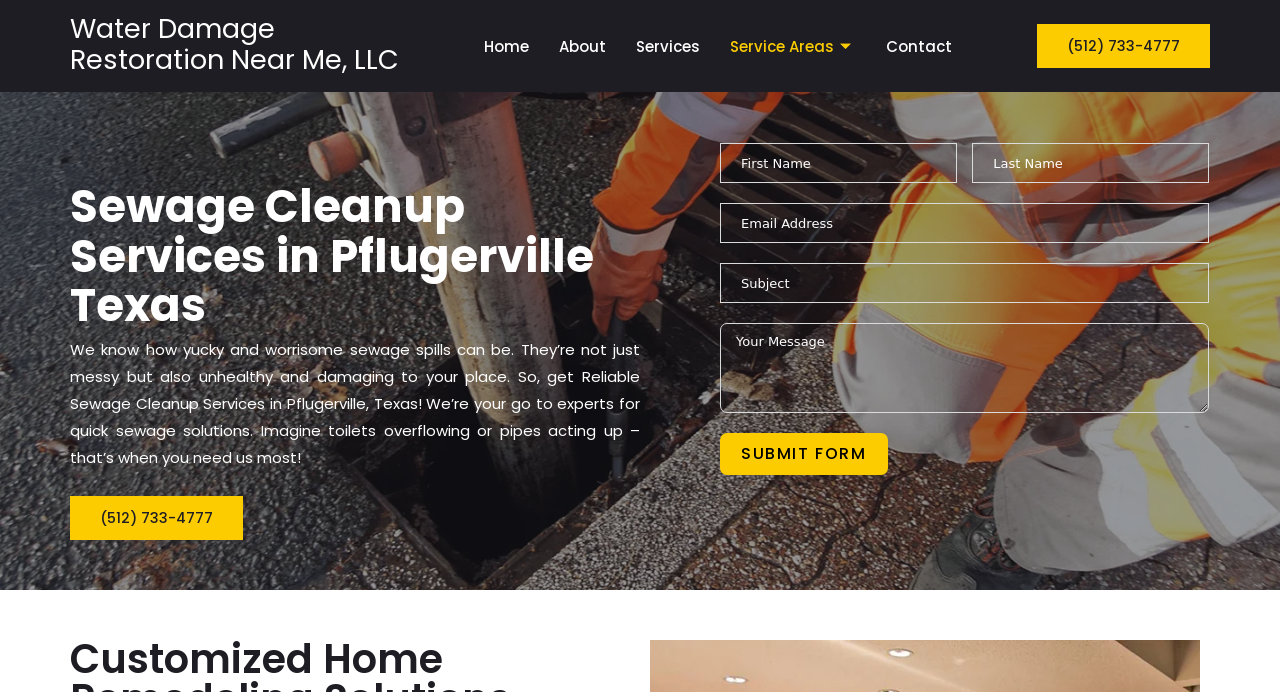Give a one-word or short-phrase answer to the following question: 
How many links are in the top navigation menu?

5